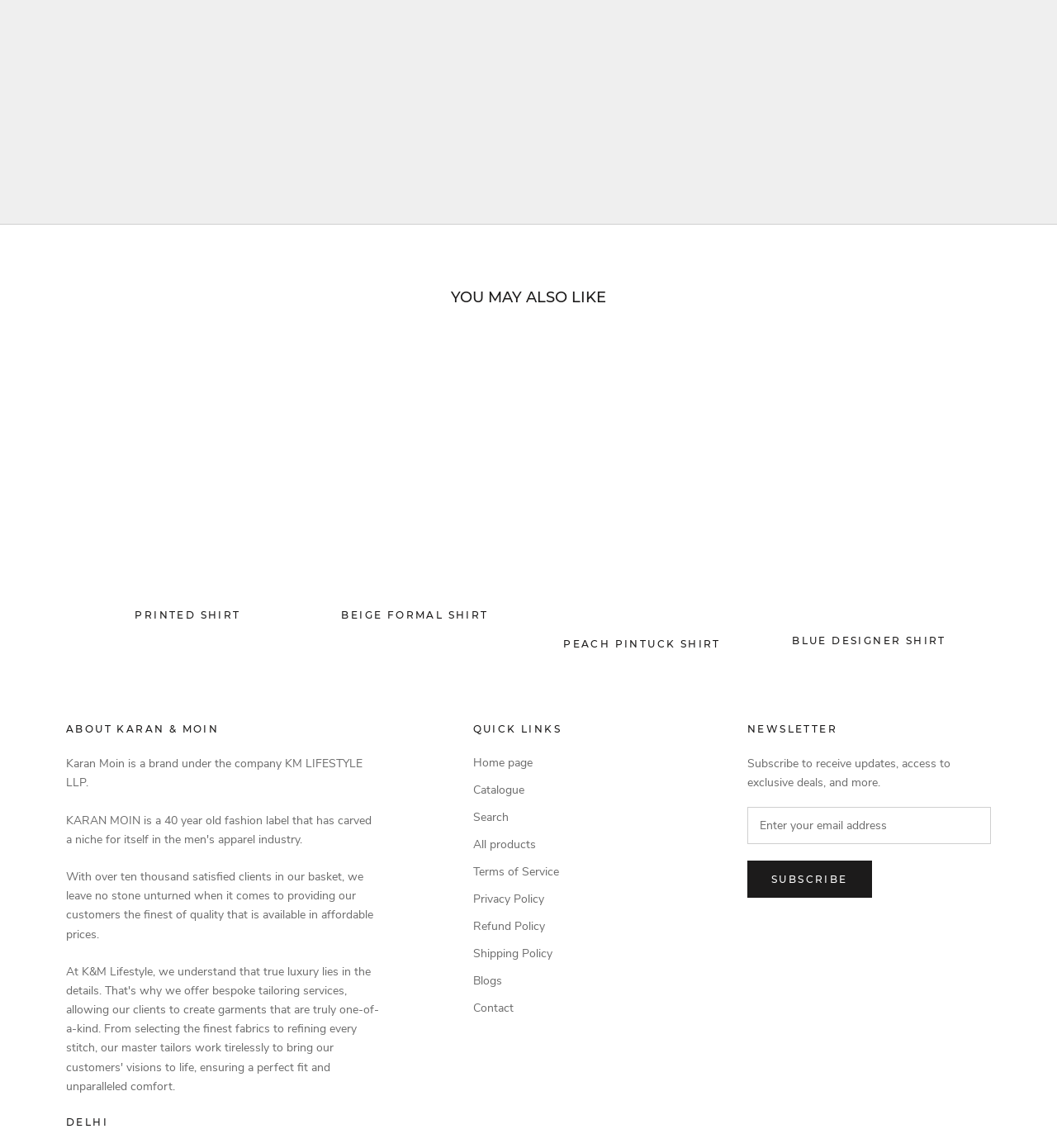Bounding box coordinates are specified in the format (top-left x, top-left y, bottom-right x, bottom-right y). All values are floating point numbers bounded between 0 and 1. Please provide the bounding box coordinate of the region this sentence describes: Printed Shirt

[0.128, 0.531, 0.228, 0.541]